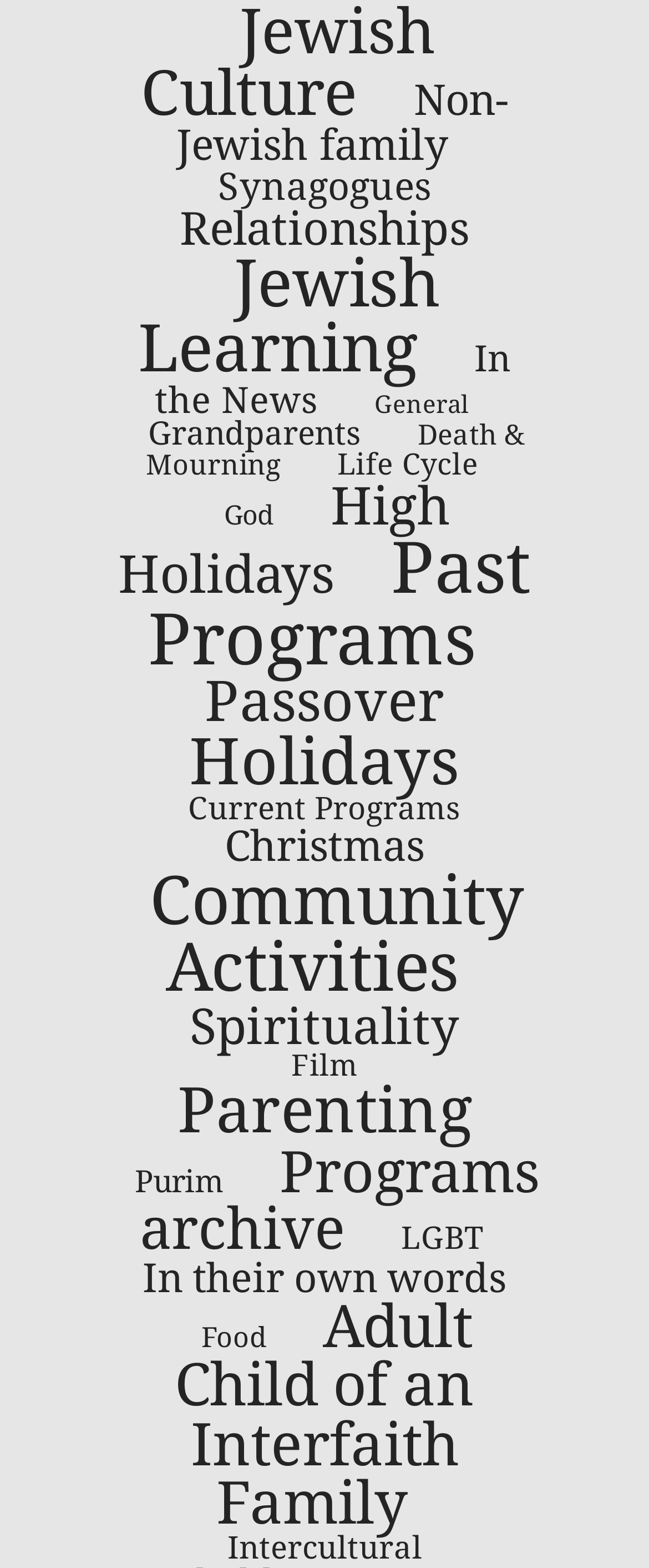Find the bounding box coordinates for the UI element that matches this description: "In the News".

[0.238, 0.216, 0.787, 0.268]